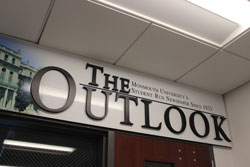What is the atmosphere reflected by the overall design?
Use the information from the image to give a detailed answer to the question.

The overall design of the sign reflects a professional yet inviting atmosphere, which is likely intended to appeal to both students and visitors alike, suggesting that the newspaper is a welcoming and credible source of information.